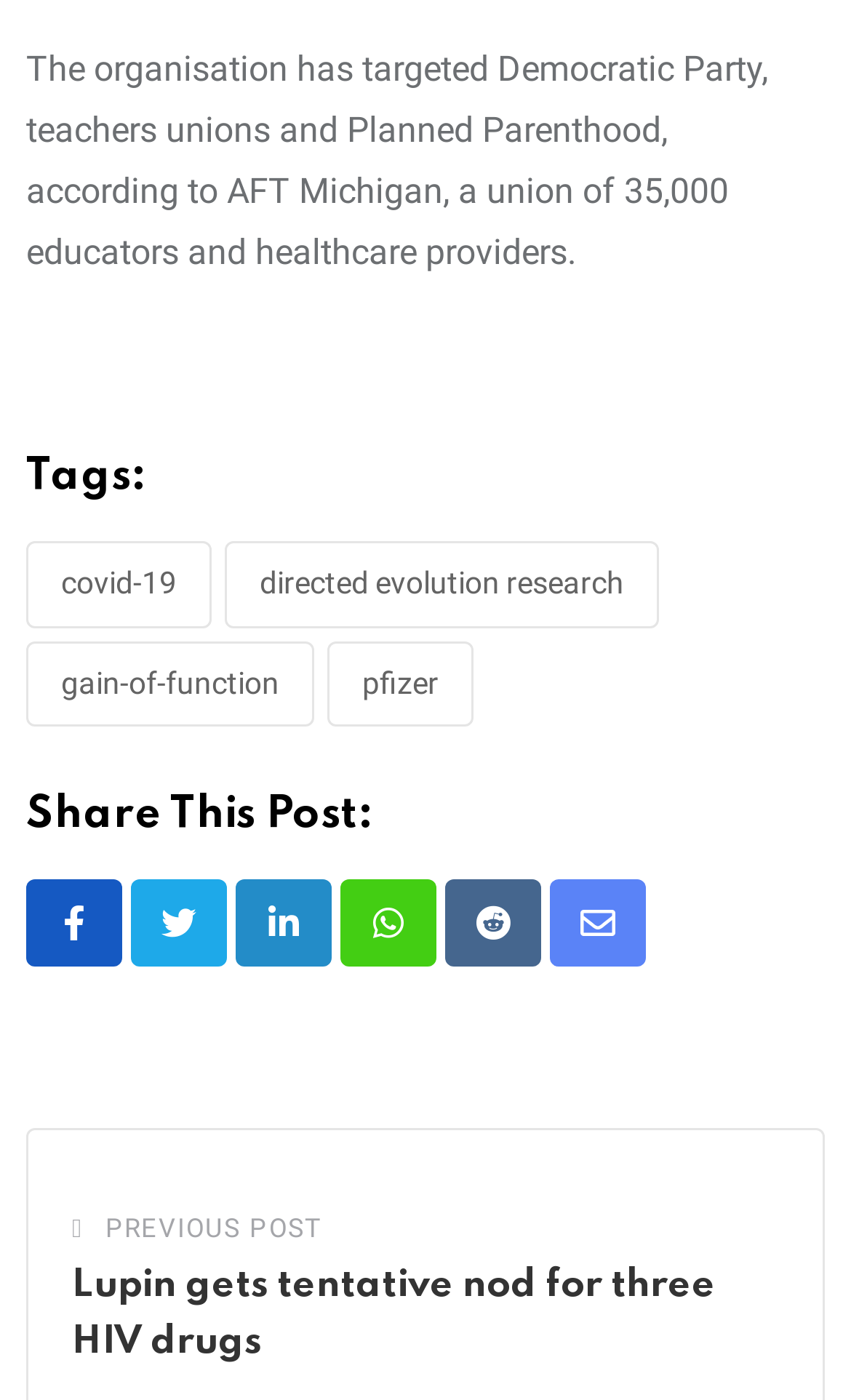What organisation is mentioned in the article?
Answer the question with a thorough and detailed explanation.

The article mentions 'AFT Michigan, a union of 35,000 educators and healthcare providers' in the first paragraph, indicating that AFT Michigan is the organisation being referred to.